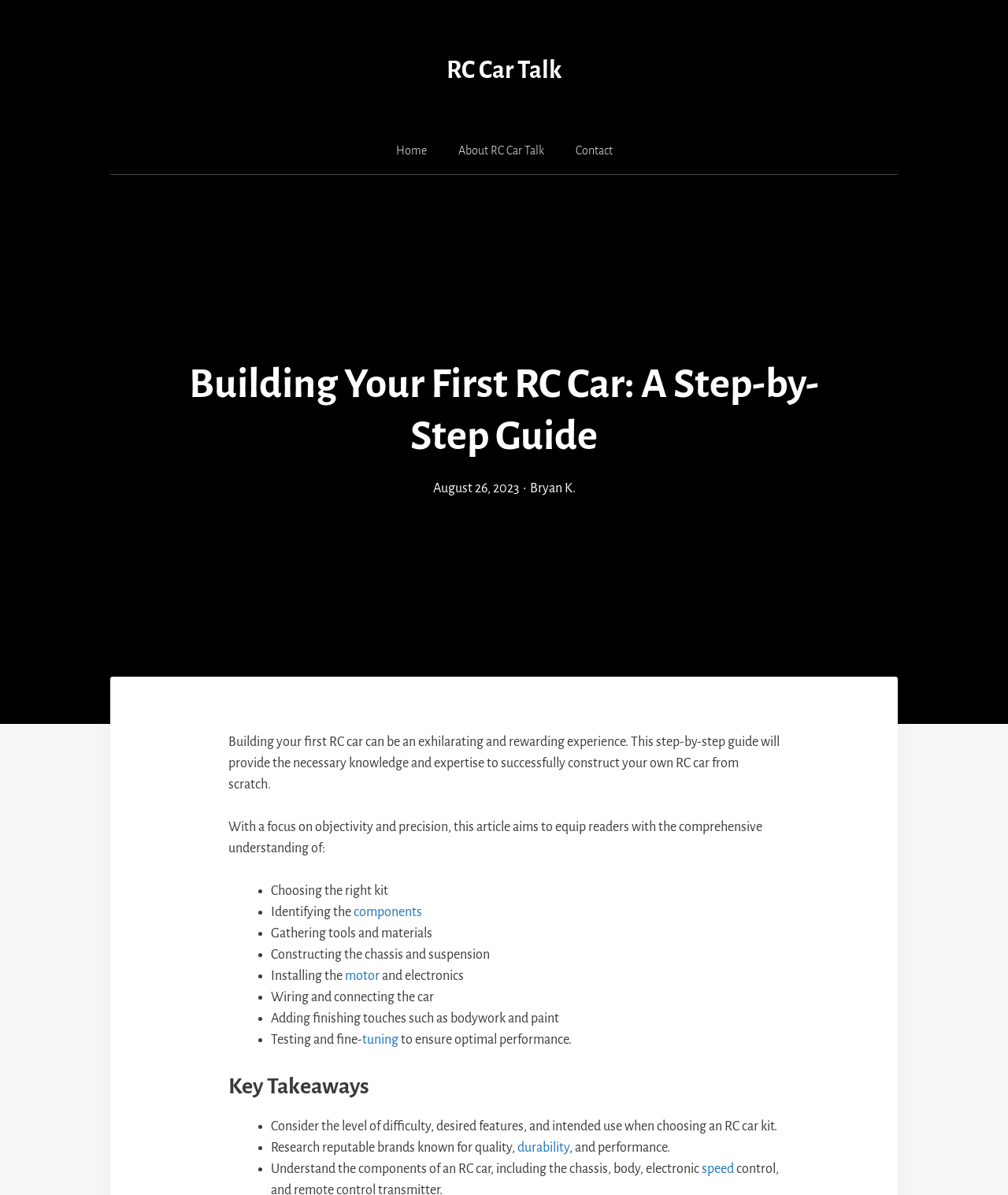Determine the bounding box coordinates of the clickable element necessary to fulfill the instruction: "learn about digital wellbeing services". Provide the coordinates as four float numbers within the 0 to 1 range, i.e., [left, top, right, bottom].

None